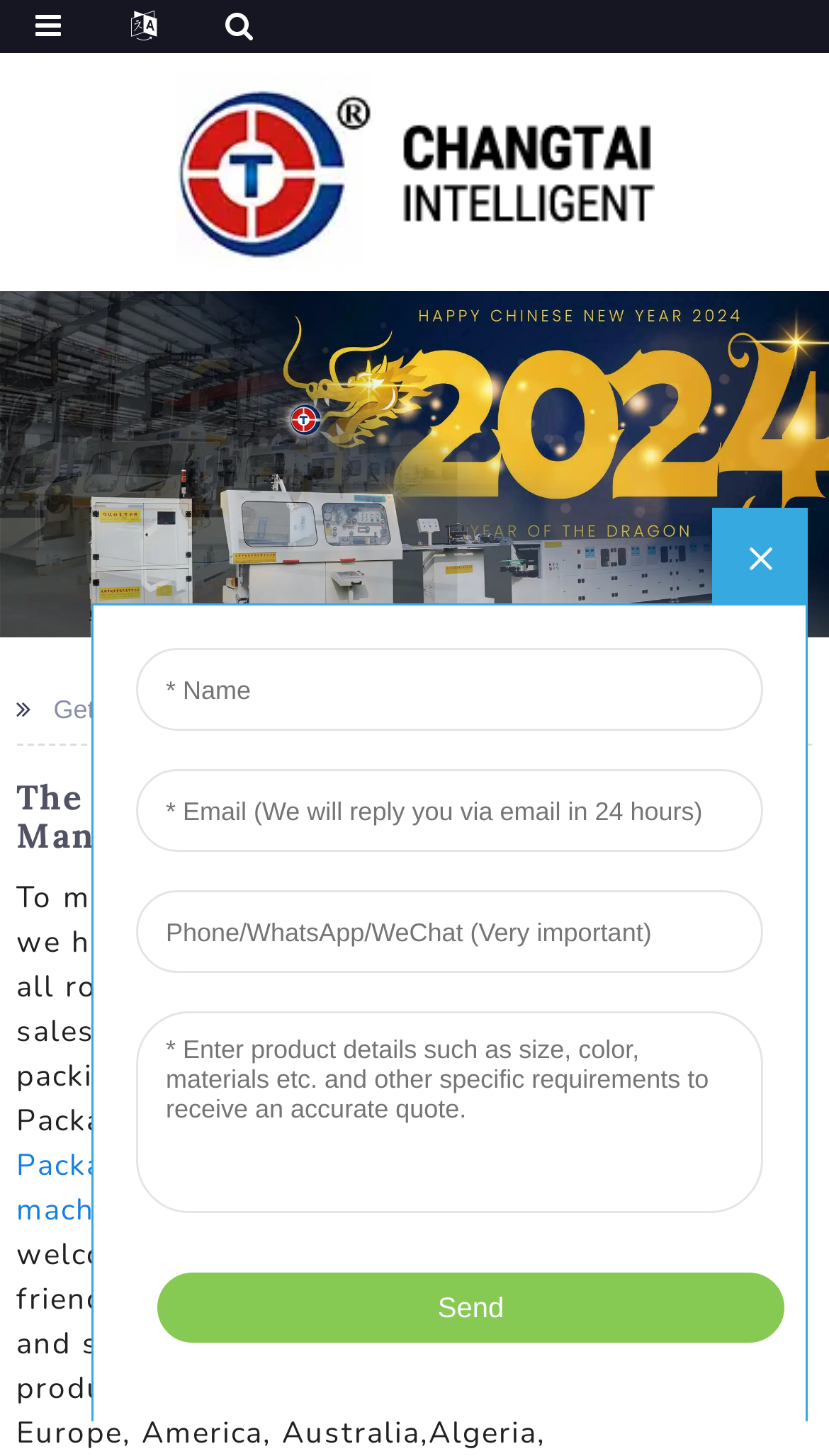Identify and provide the text content of the webpage's primary headline.

The Metal Packaging Line - China Manufacturers, Suppliers, Factory